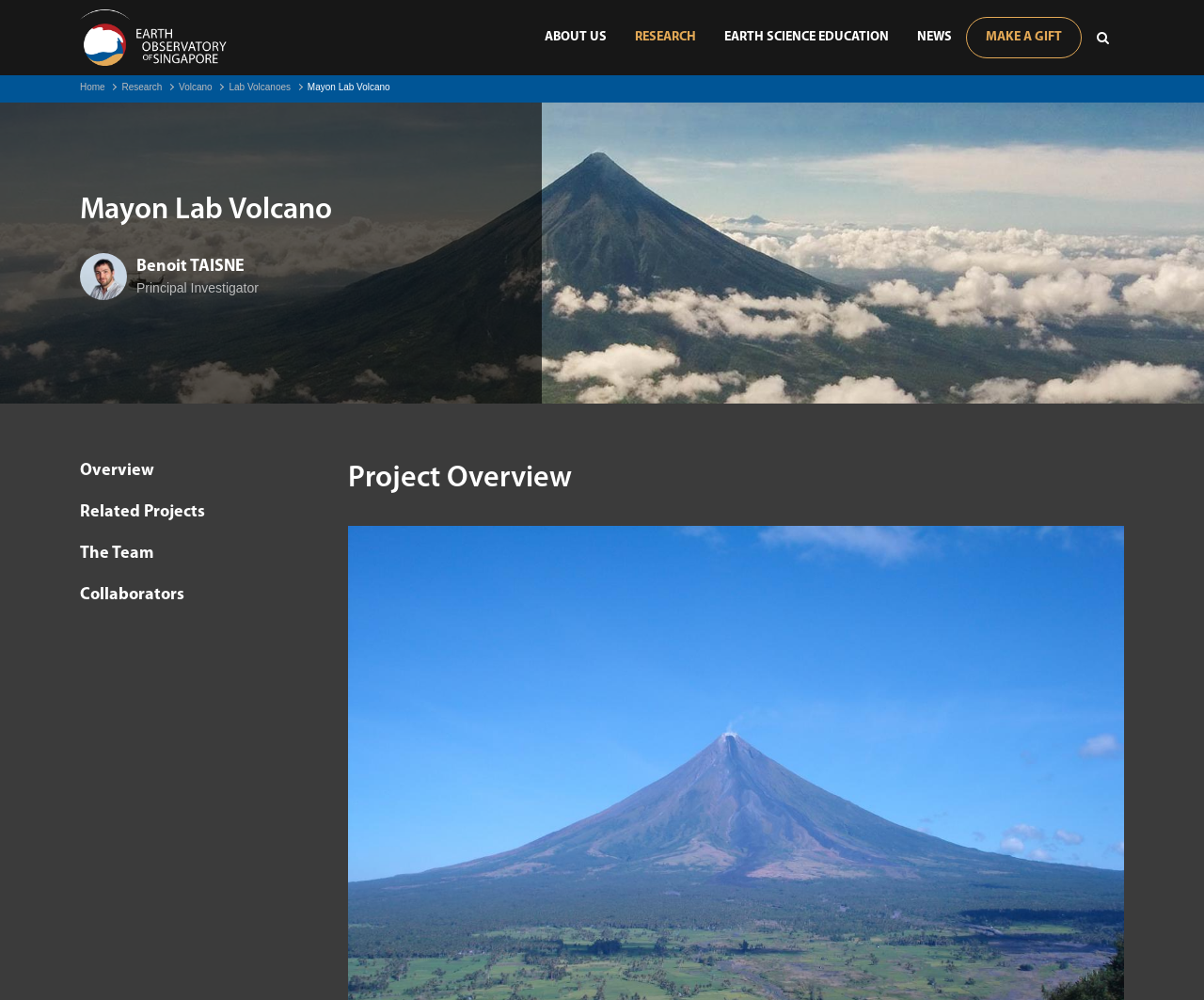Point out the bounding box coordinates of the section to click in order to follow this instruction: "Select the Deutsch language option".

None